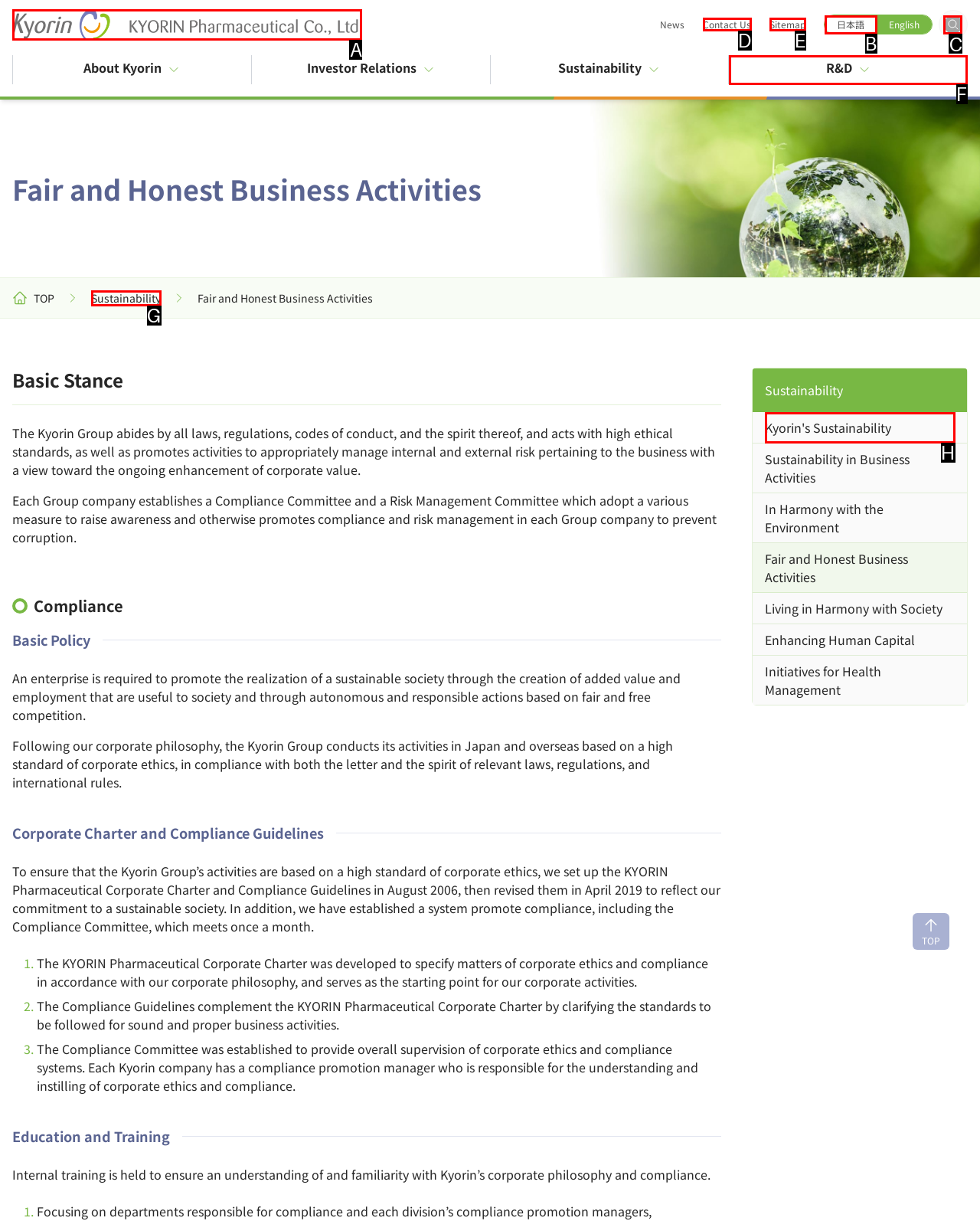From the available options, which lettered element should I click to complete this task: Open the search form?

C